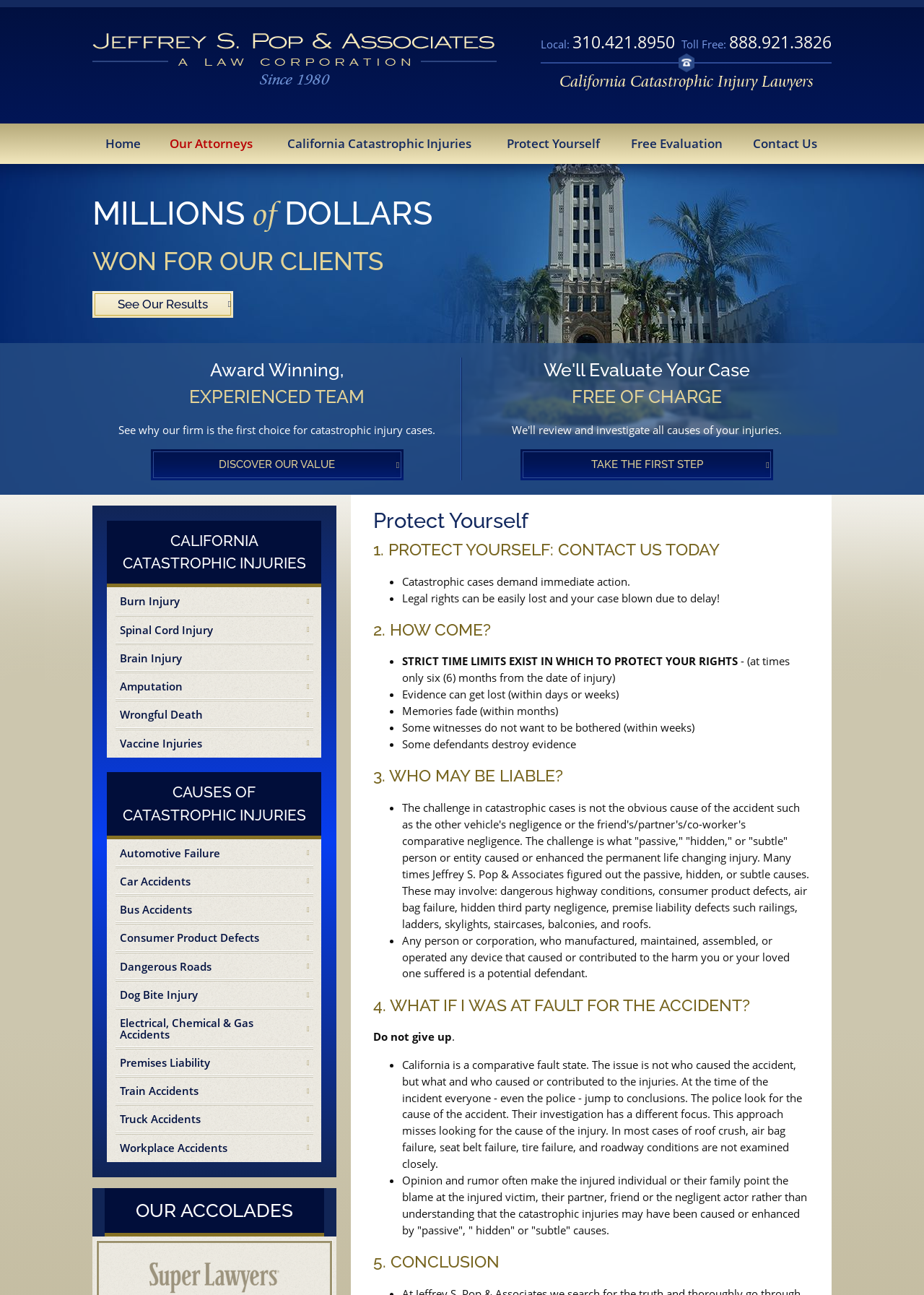Determine the bounding box coordinates of the clickable region to carry out the instruction: "Call the toll-free number".

[0.789, 0.023, 0.9, 0.041]